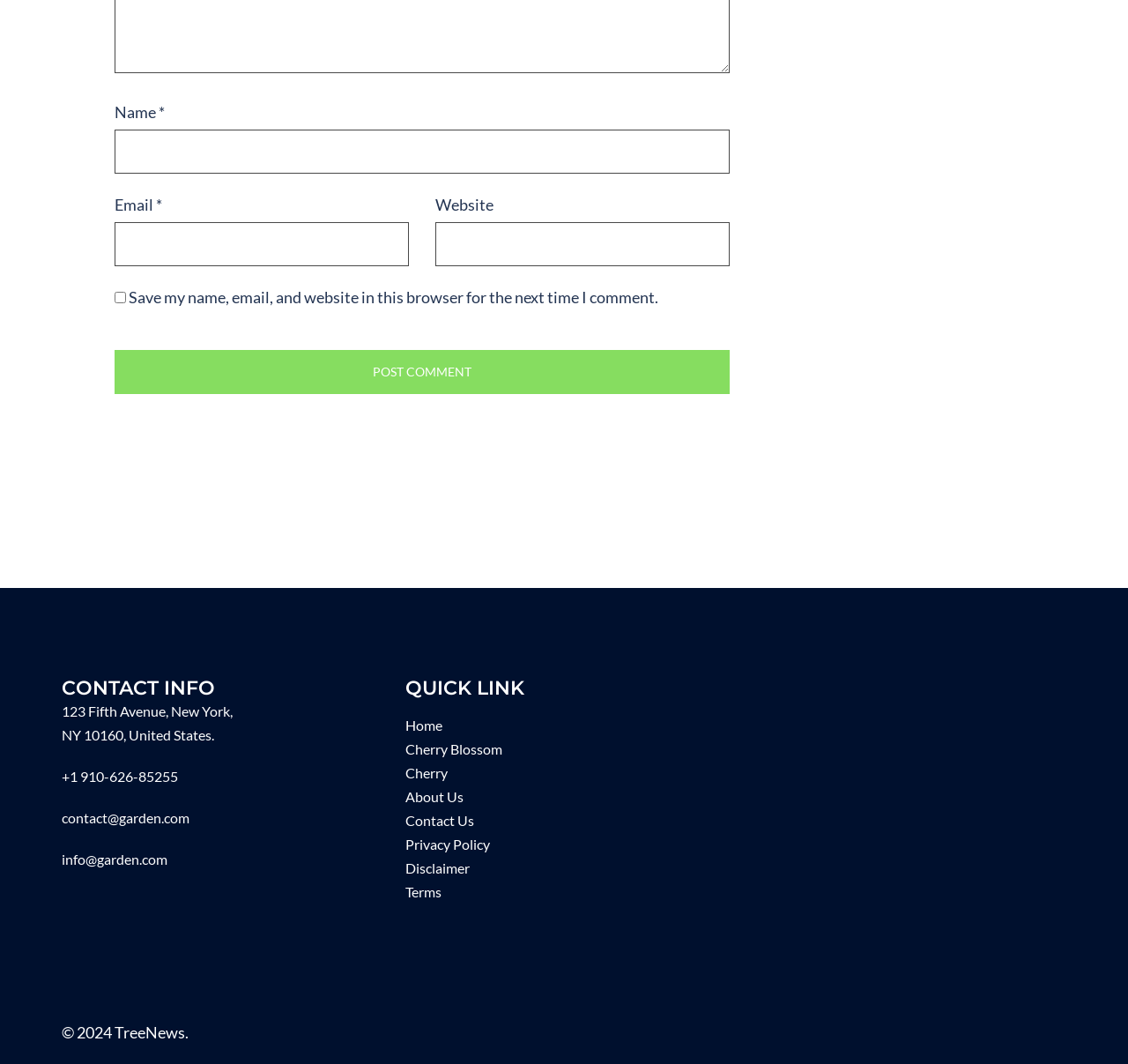Can you specify the bounding box coordinates for the region that should be clicked to fulfill this instruction: "Click the Post Comment button".

[0.102, 0.329, 0.646, 0.371]